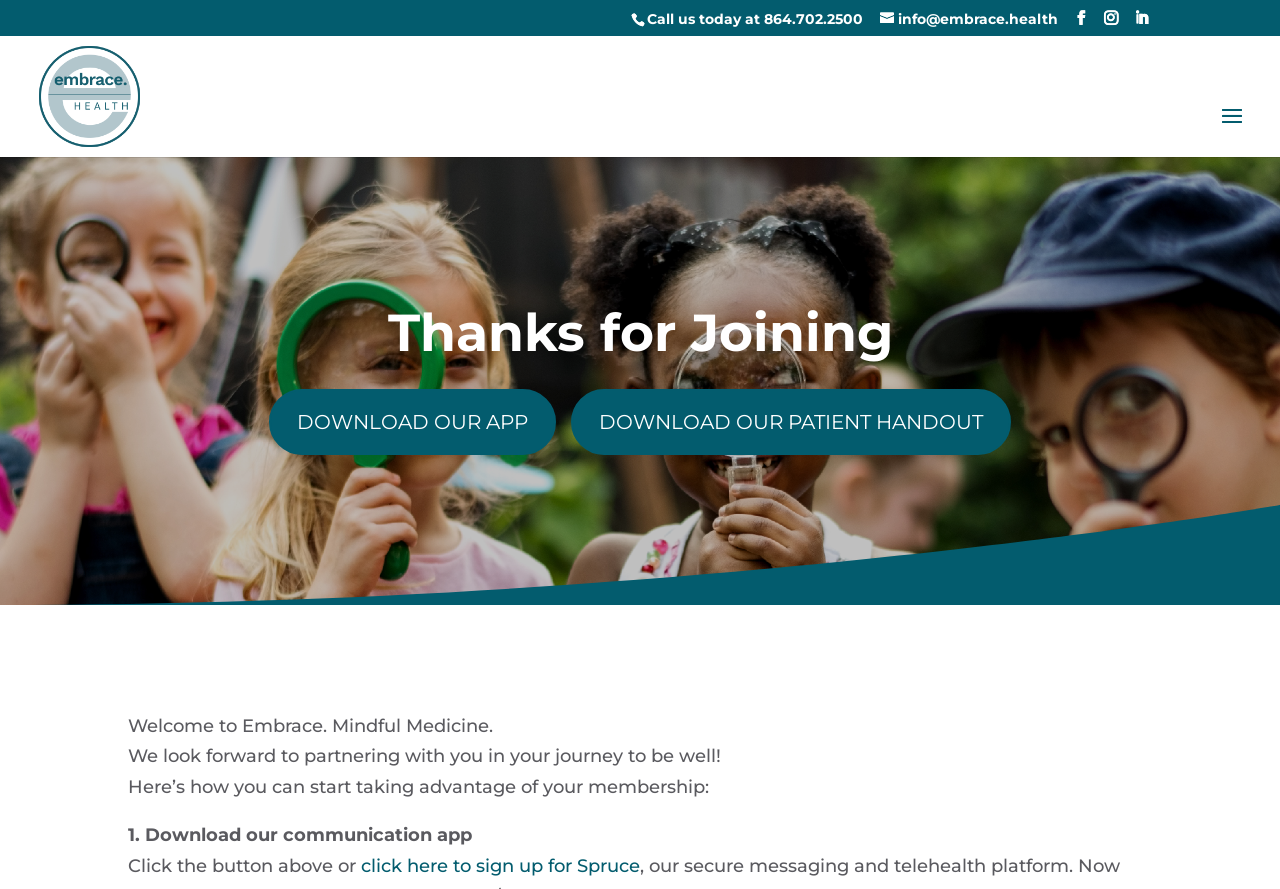How many steps are there to start taking advantage of membership?
Please answer the question with a single word or phrase, referencing the image.

1